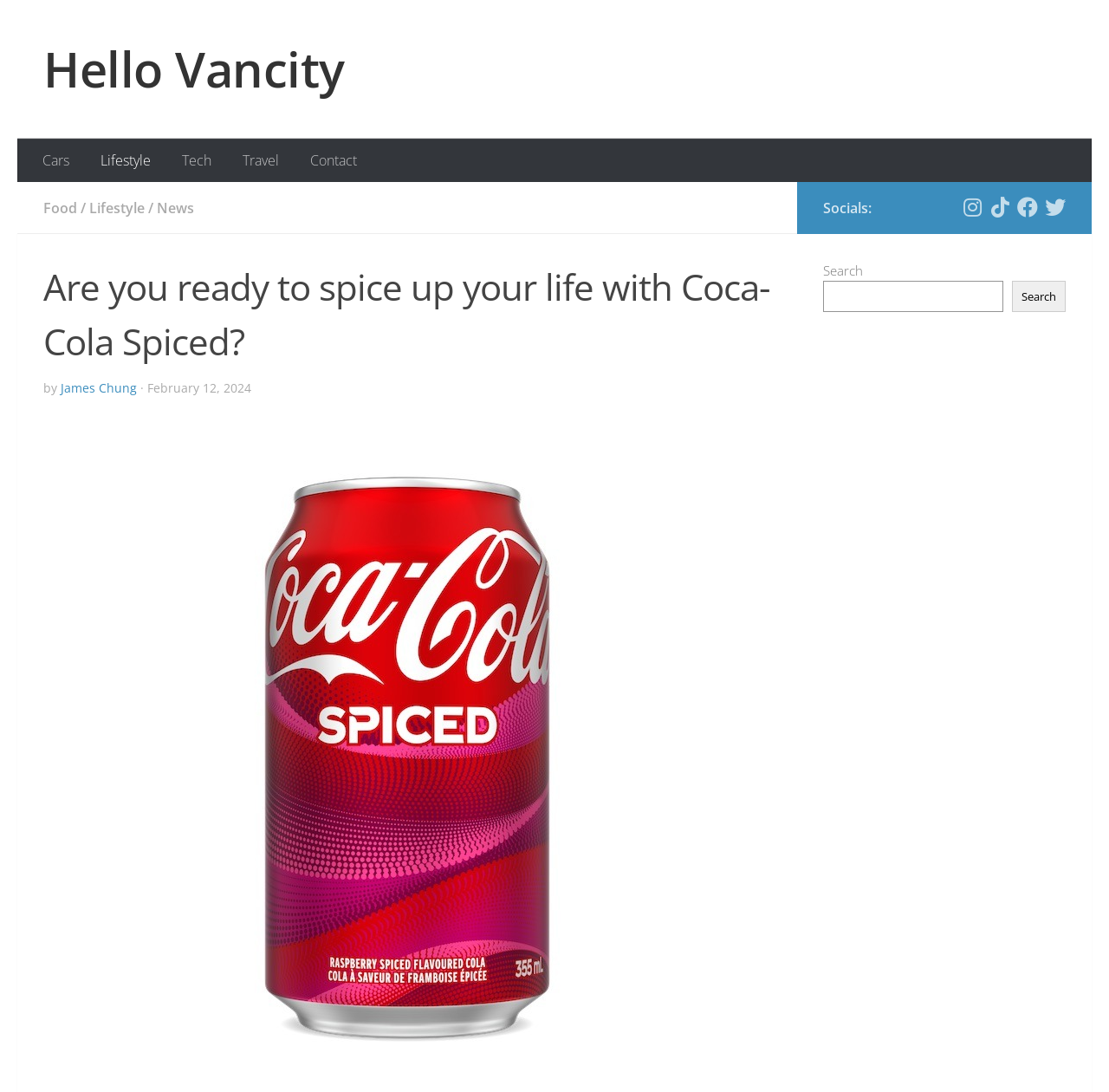Using the provided element description: "James Chung", determine the bounding box coordinates of the corresponding UI element in the screenshot.

[0.055, 0.347, 0.123, 0.362]